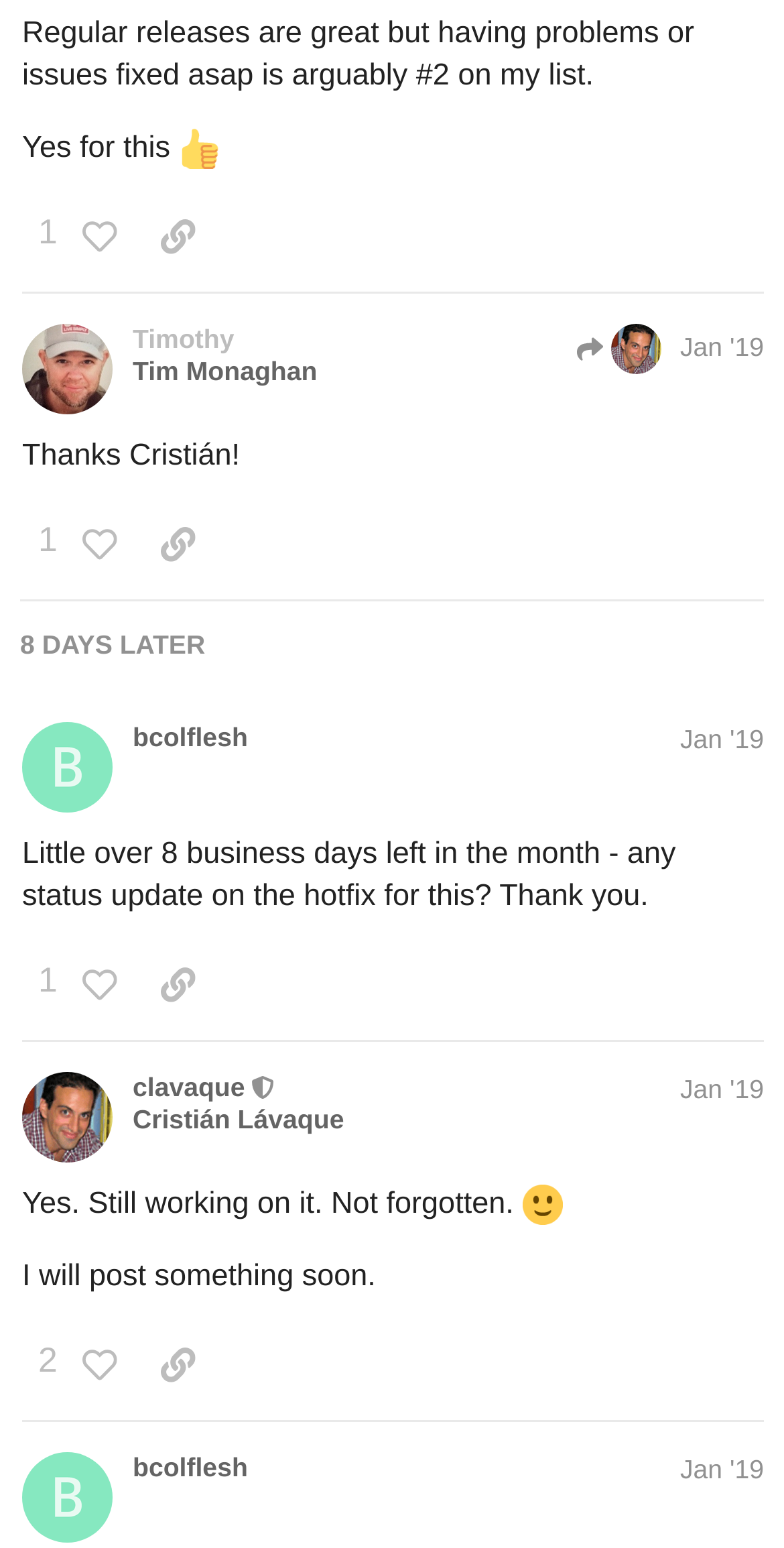How many posts are on this page?
Please give a well-detailed answer to the question.

I counted the number of article elements on the page, which are [591], [594], [595], and found that there are 4 posts in total.